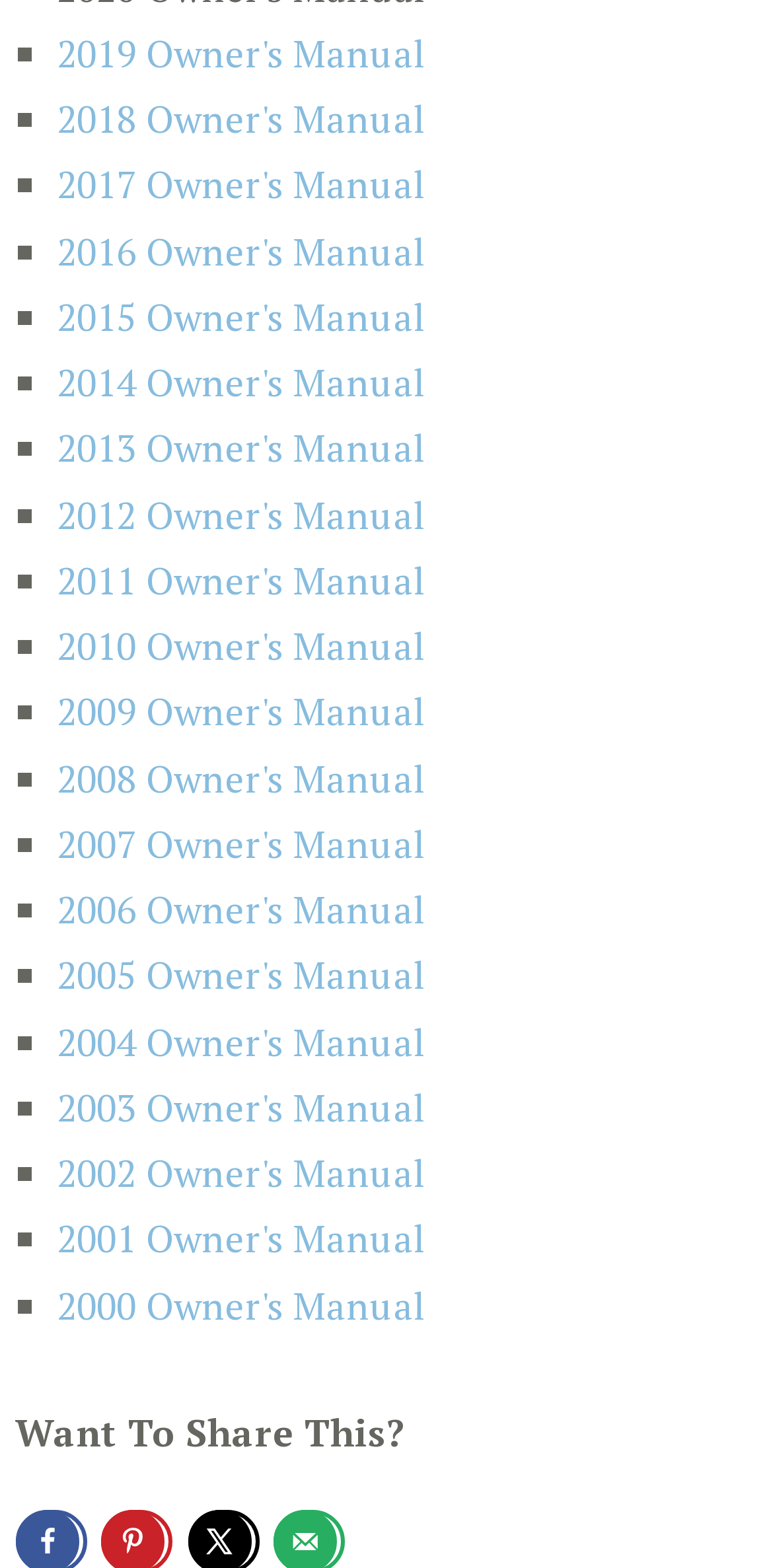Identify the bounding box coordinates of the clickable section necessary to follow the following instruction: "Share on Facebook". The coordinates should be presented as four float numbers from 0 to 1, i.e., [left, top, right, bottom].

[0.043, 0.974, 0.079, 0.992]